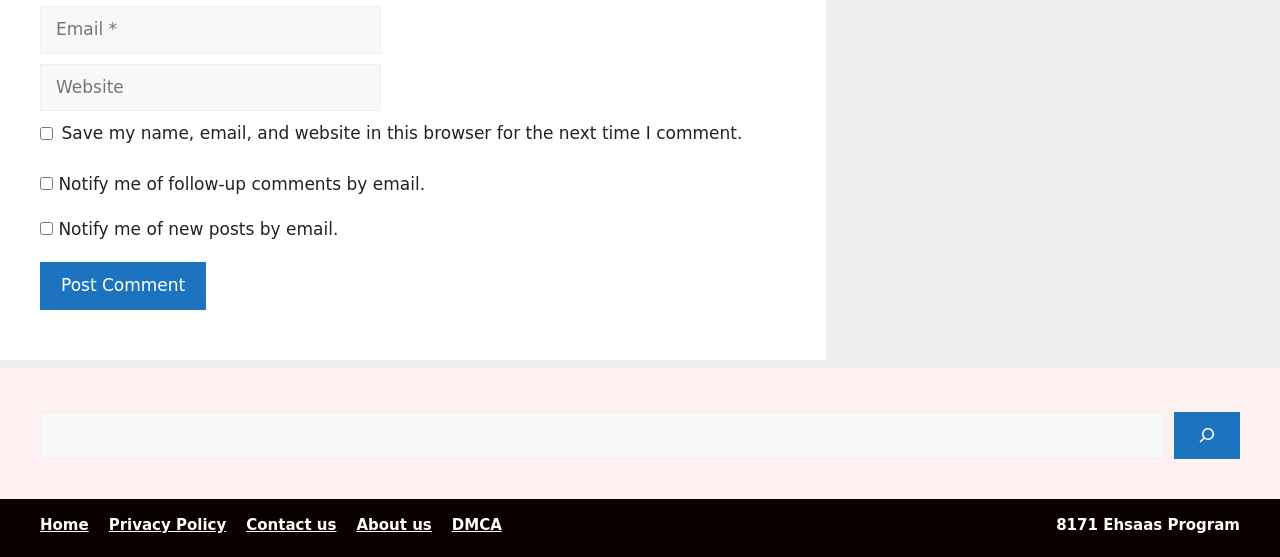Give a one-word or one-phrase response to the question:
What are the other sections of the website that can be accessed?

Home, Privacy Policy, etc.